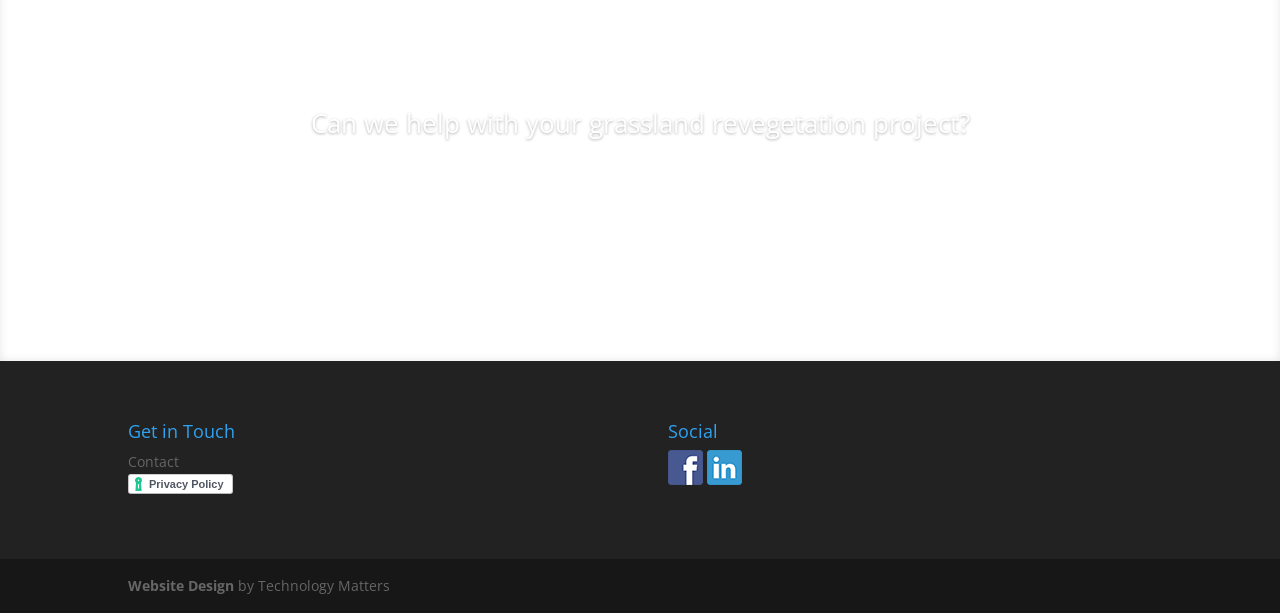What is the purpose of the 'Talk to us' link?
Using the information from the image, give a concise answer in one word or a short phrase.

To contact